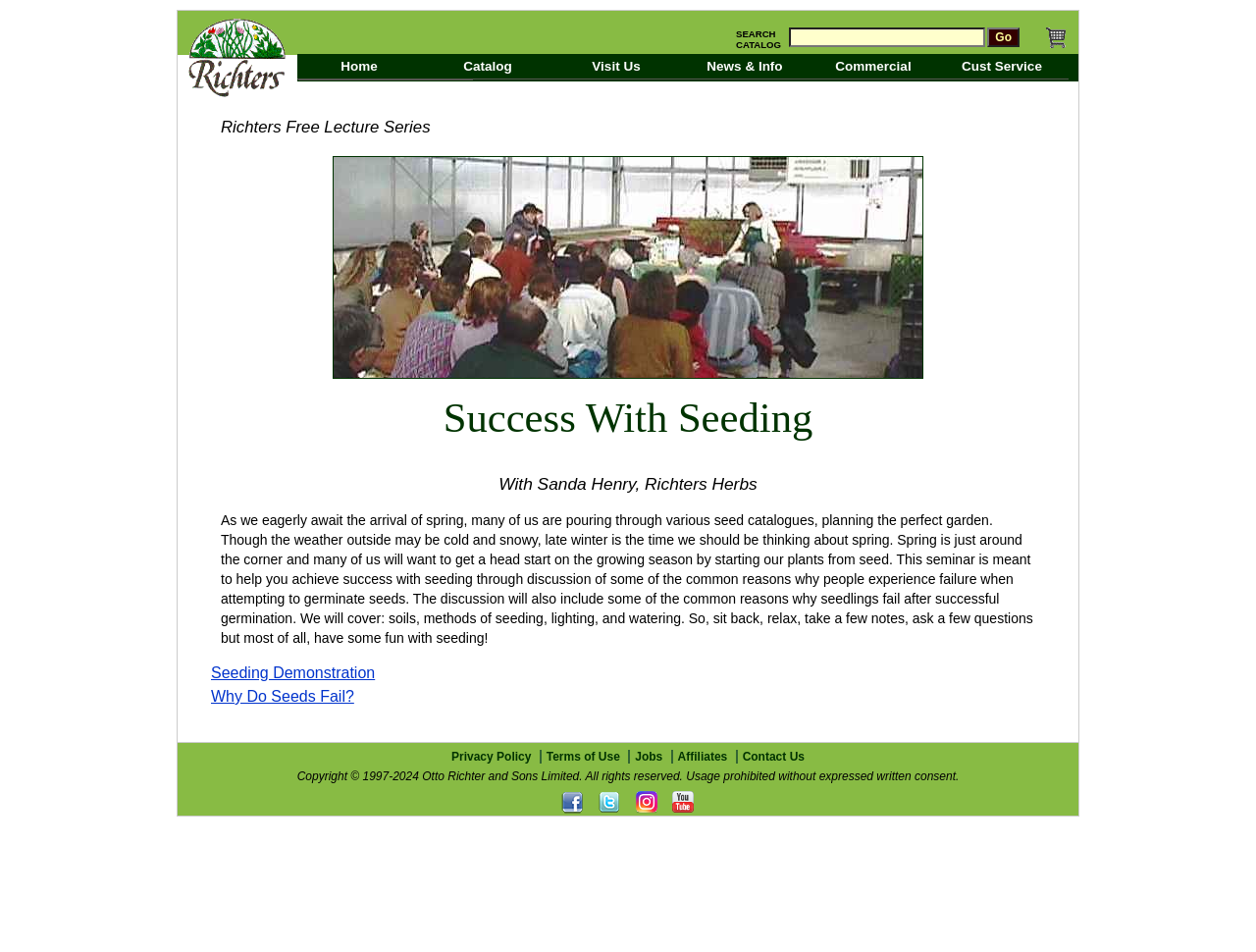Identify the bounding box coordinates of the region that needs to be clicked to carry out this instruction: "Search the catalog". Provide these coordinates as four float numbers ranging from 0 to 1, i.e., [left, top, right, bottom].

[0.585, 0.028, 0.625, 0.054]